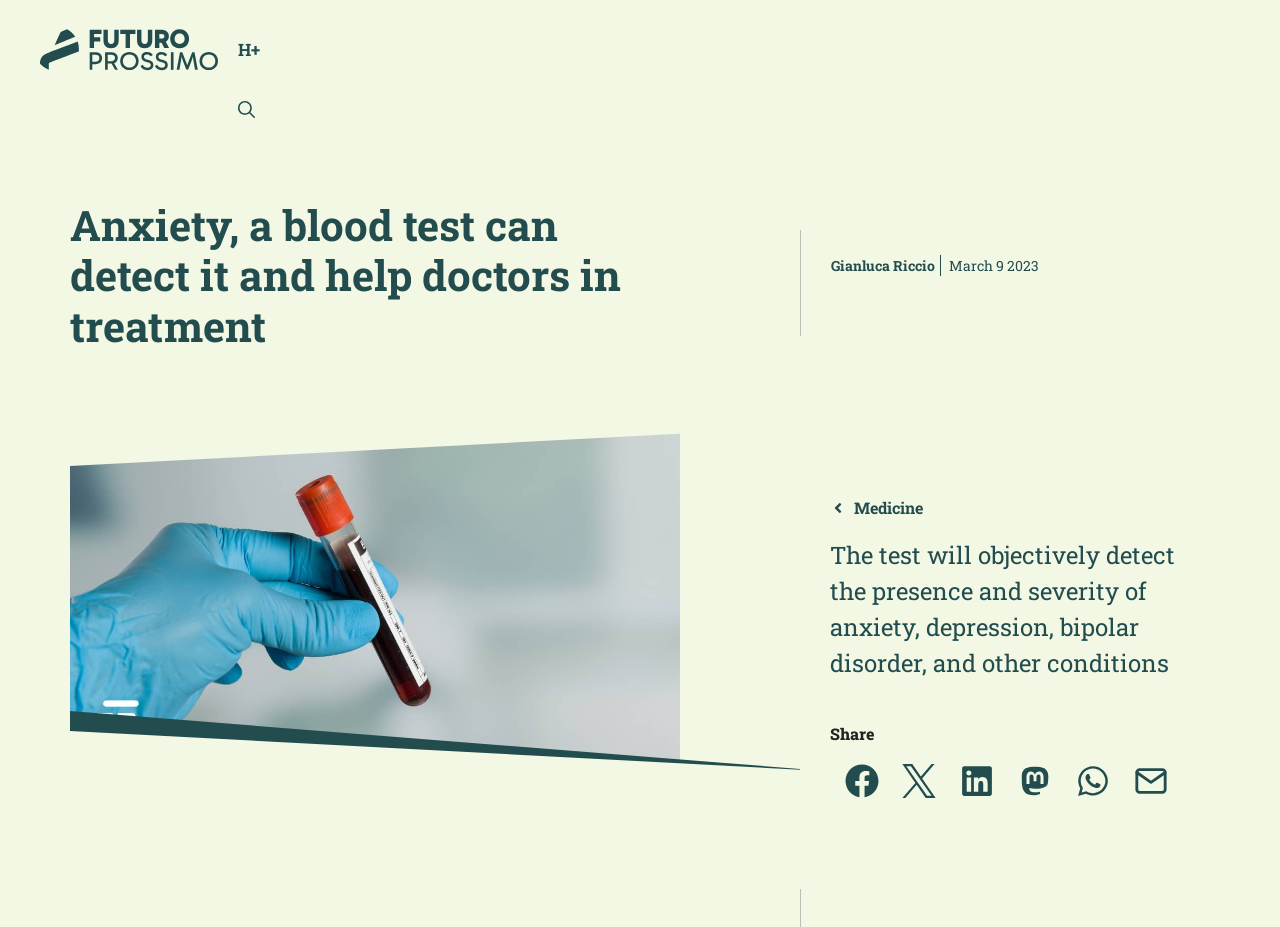Locate the bounding box coordinates of the area where you should click to accomplish the instruction: "Visit the 'Gianluca Riccio' profile".

[0.649, 0.275, 0.73, 0.298]